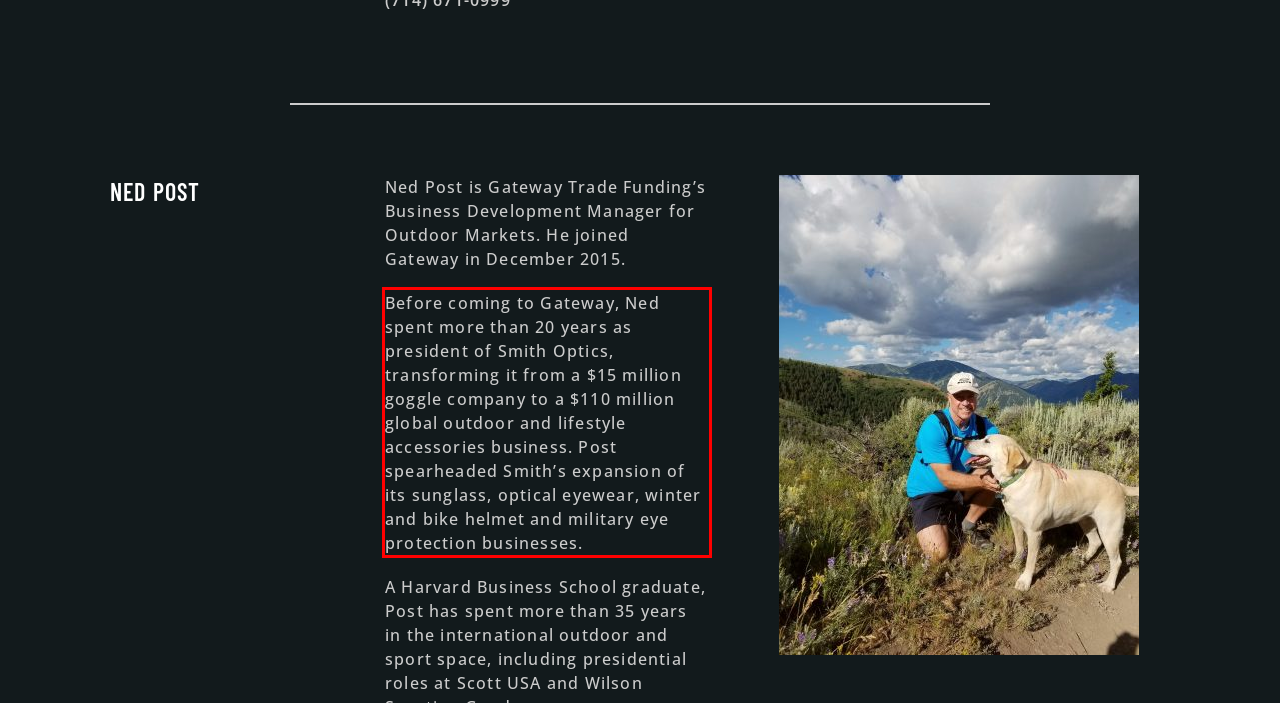Using the provided screenshot of a webpage, recognize and generate the text found within the red rectangle bounding box.

Before coming to Gateway, Ned spent more than 20 years as president of Smith Optics, transforming it from a $15 million goggle company to a $110 million global outdoor and lifestyle accessories business. Post spearheaded Smith’s expansion of its sunglass, optical eyewear, winter and bike helmet and military eye protection businesses.